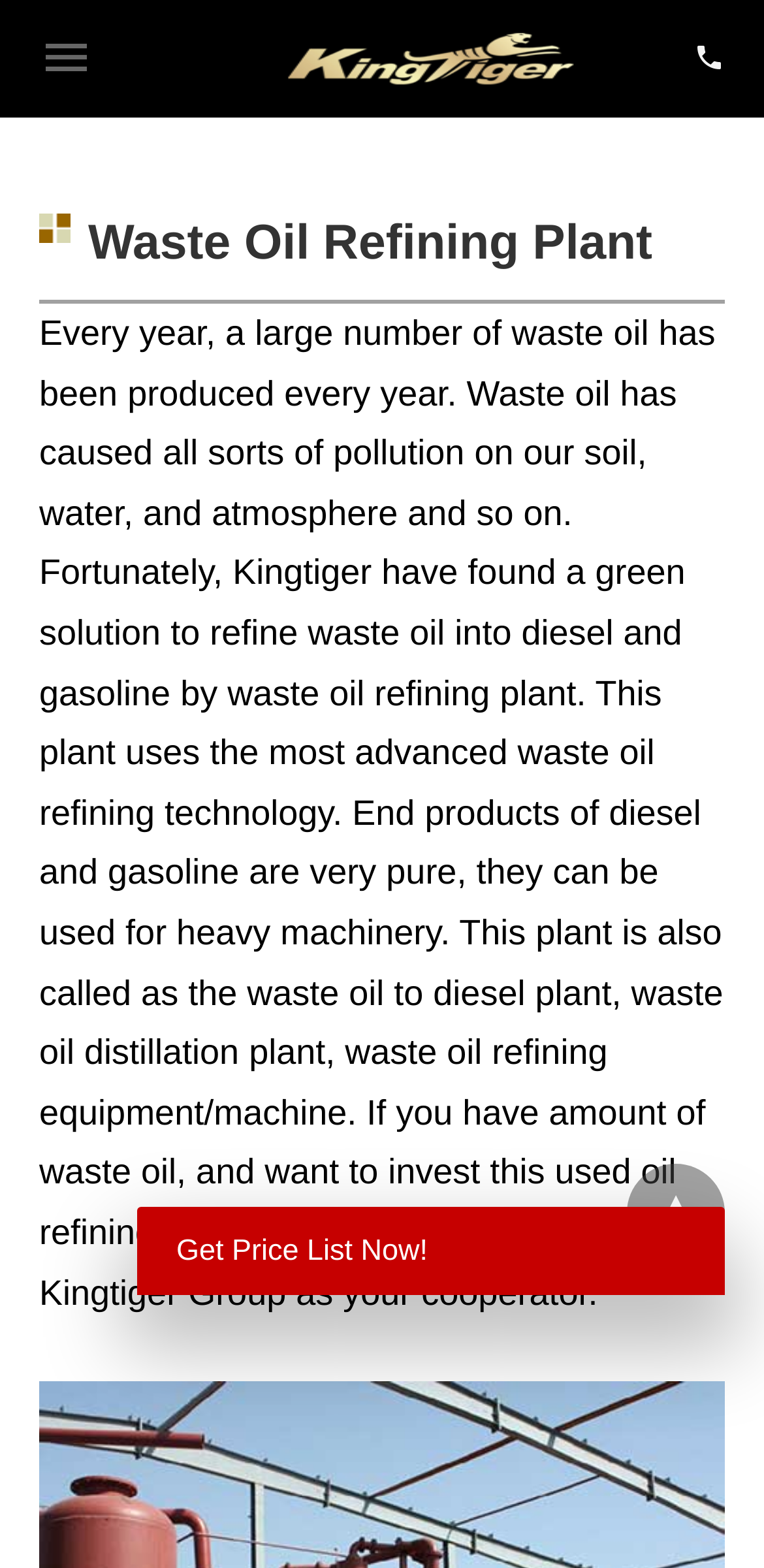Refer to the screenshot and answer the following question in detail:
How can I get more information about the waste oil refining plant?

The webpage provides a link 'Get Price List Now!' which suggests that clicking on it will provide more information about the waste oil refining plant, including its price list.